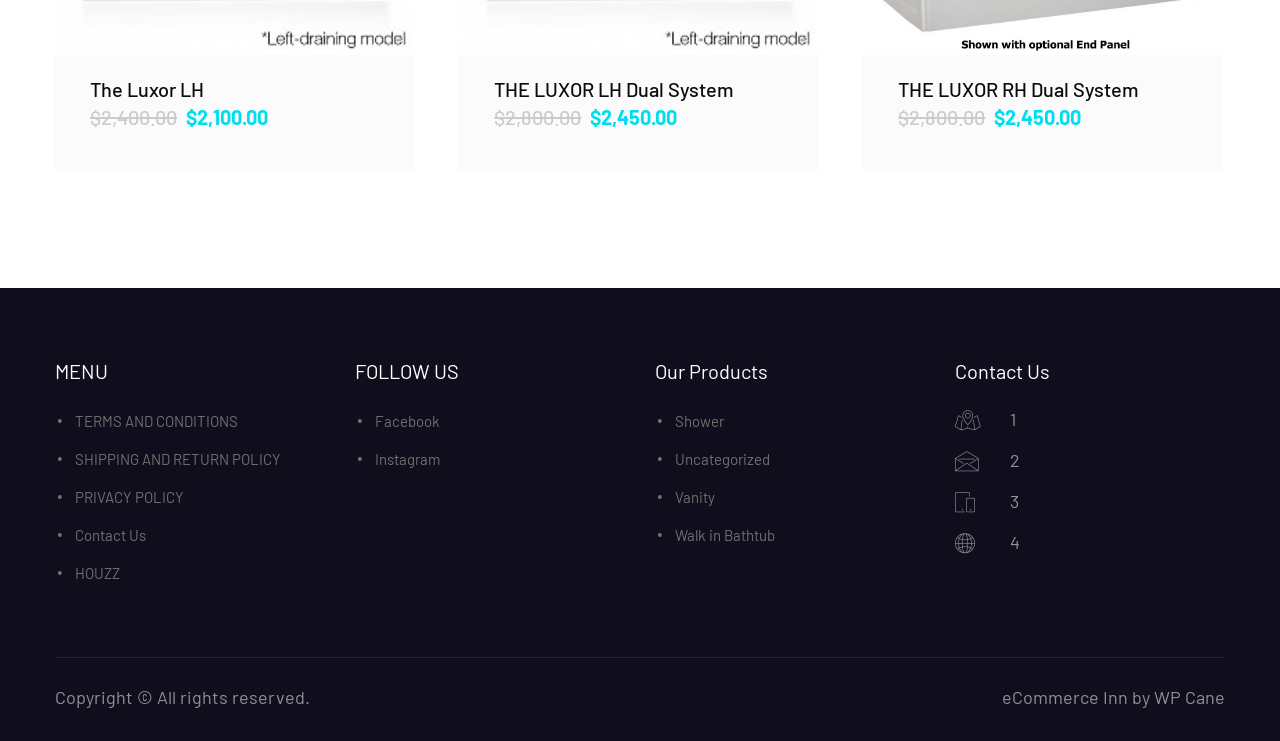Determine the bounding box coordinates of the clickable element to complete this instruction: "Get Visual Studio Code now". Provide the coordinates in the format of four float numbers between 0 and 1, [left, top, right, bottom].

None